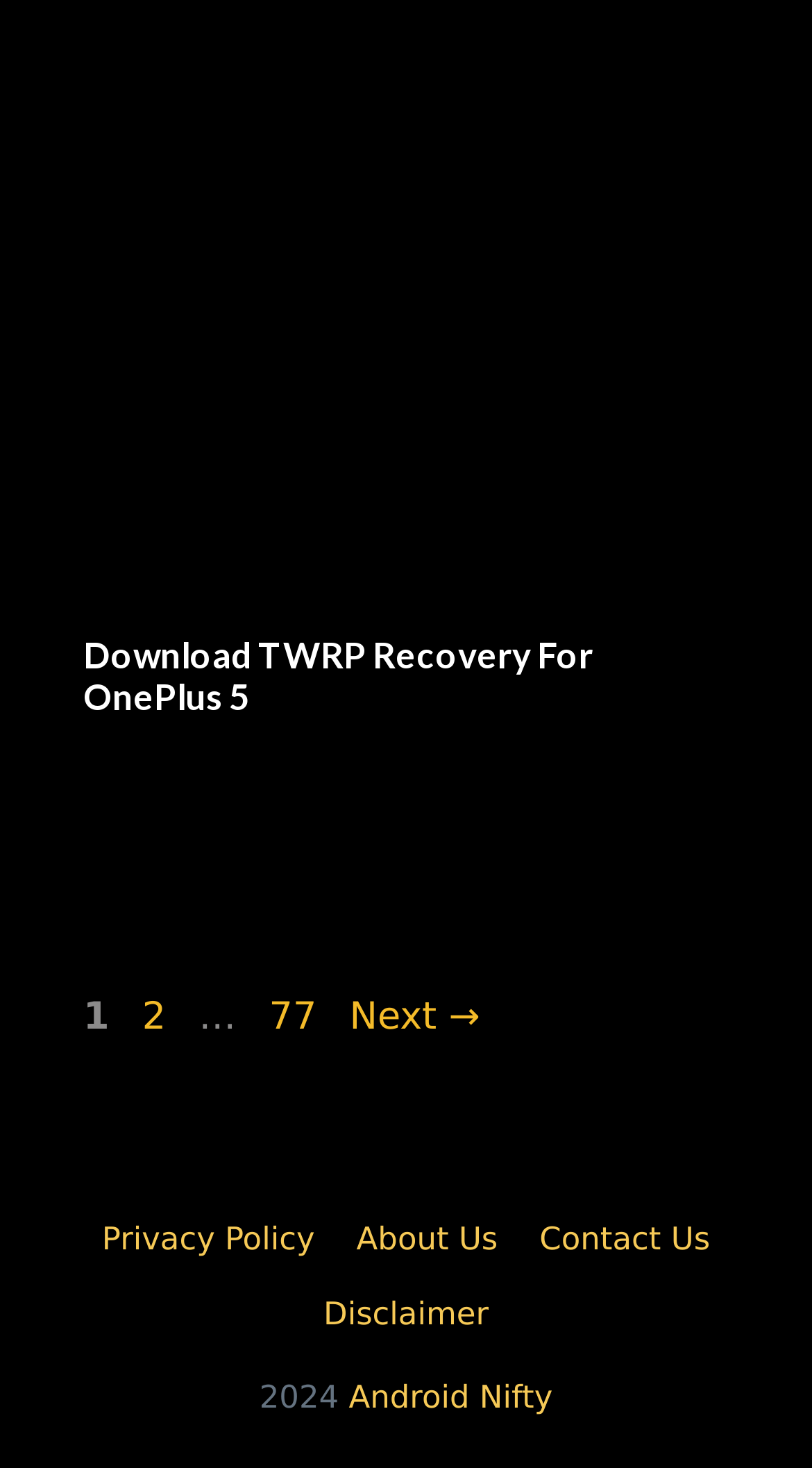Identify the bounding box coordinates of the clickable region necessary to fulfill the following instruction: "Download TWRP Recovery For OnePlus 5". The bounding box coordinates should be four float numbers between 0 and 1, i.e., [left, top, right, bottom].

[0.103, 0.346, 0.905, 0.376]